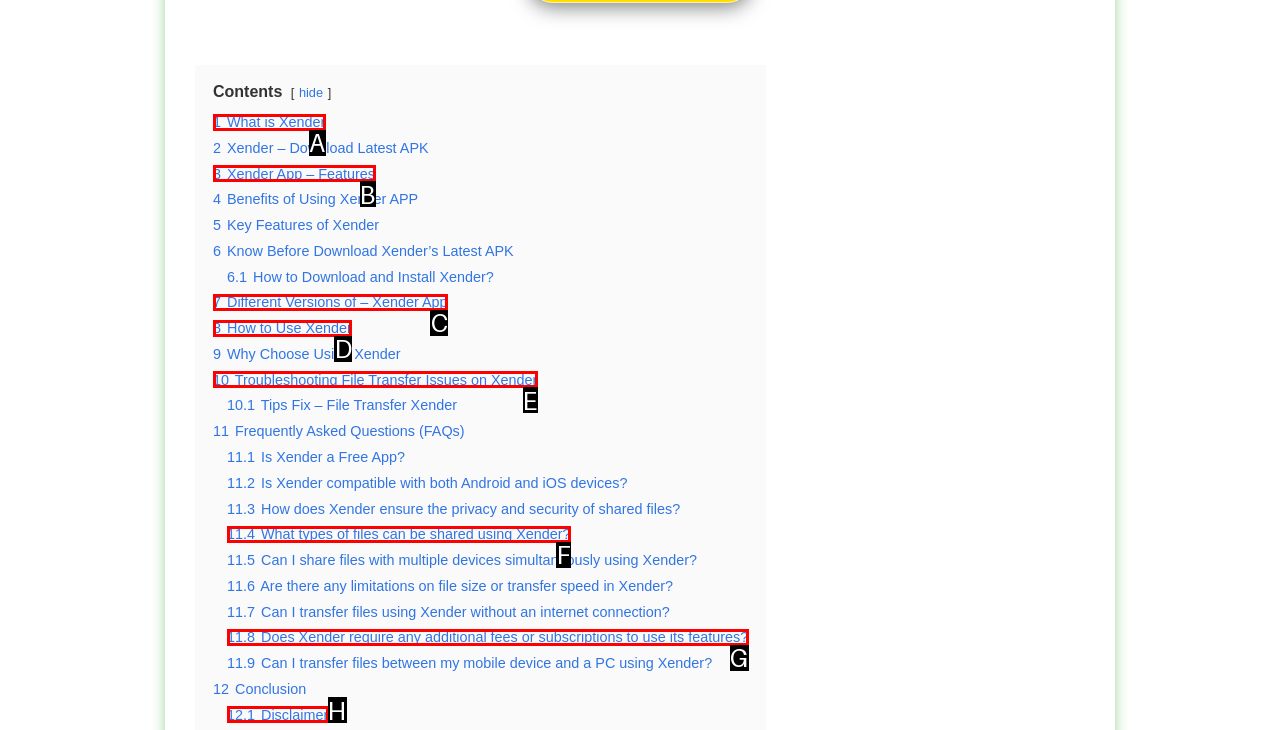Find the HTML element that matches the description: 1 What is Xender. Answer using the letter of the best match from the available choices.

A